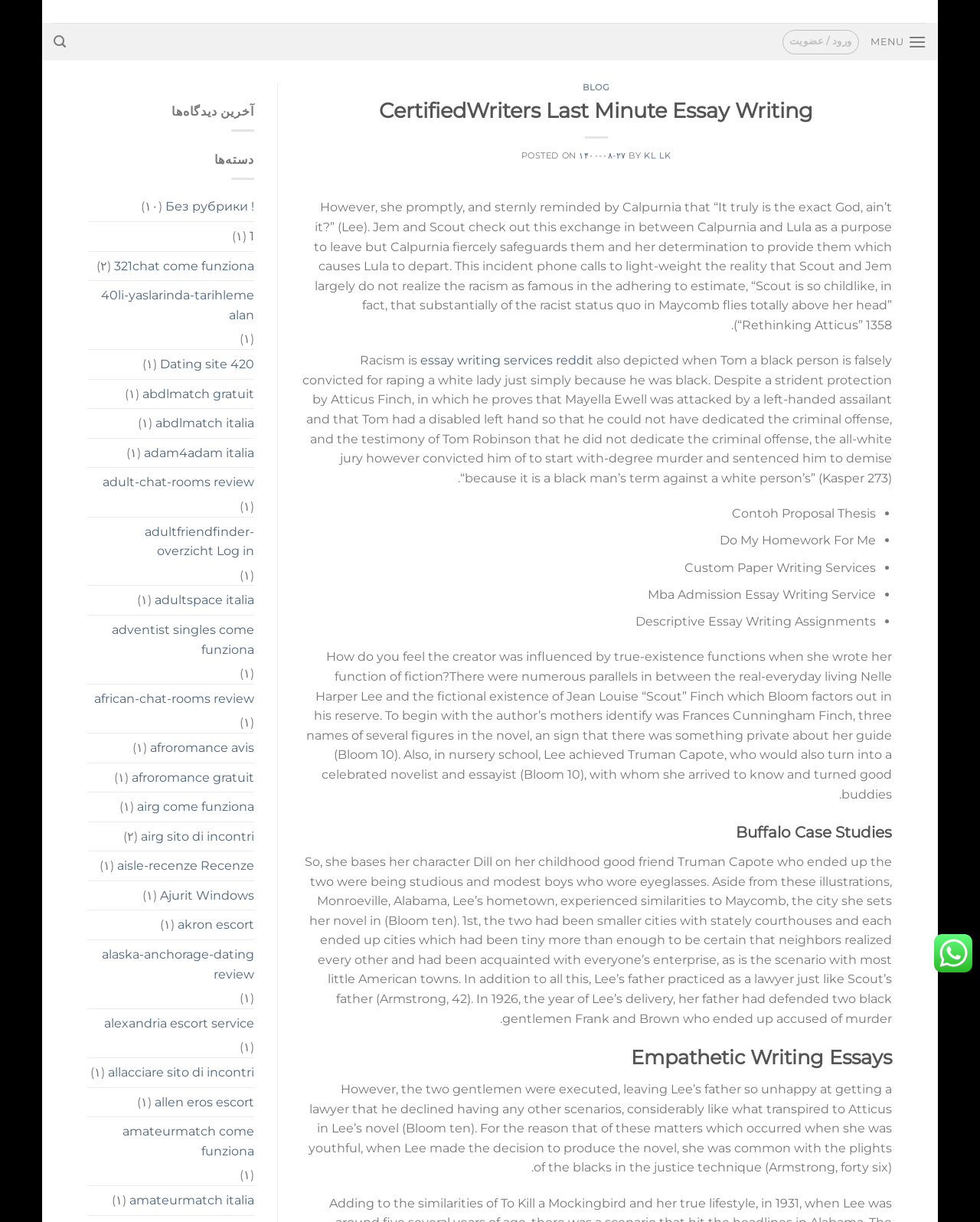Given the description of a UI element: "essay writing services reddit", identify the bounding box coordinates of the matching element in the webpage screenshot.

[0.429, 0.289, 0.605, 0.301]